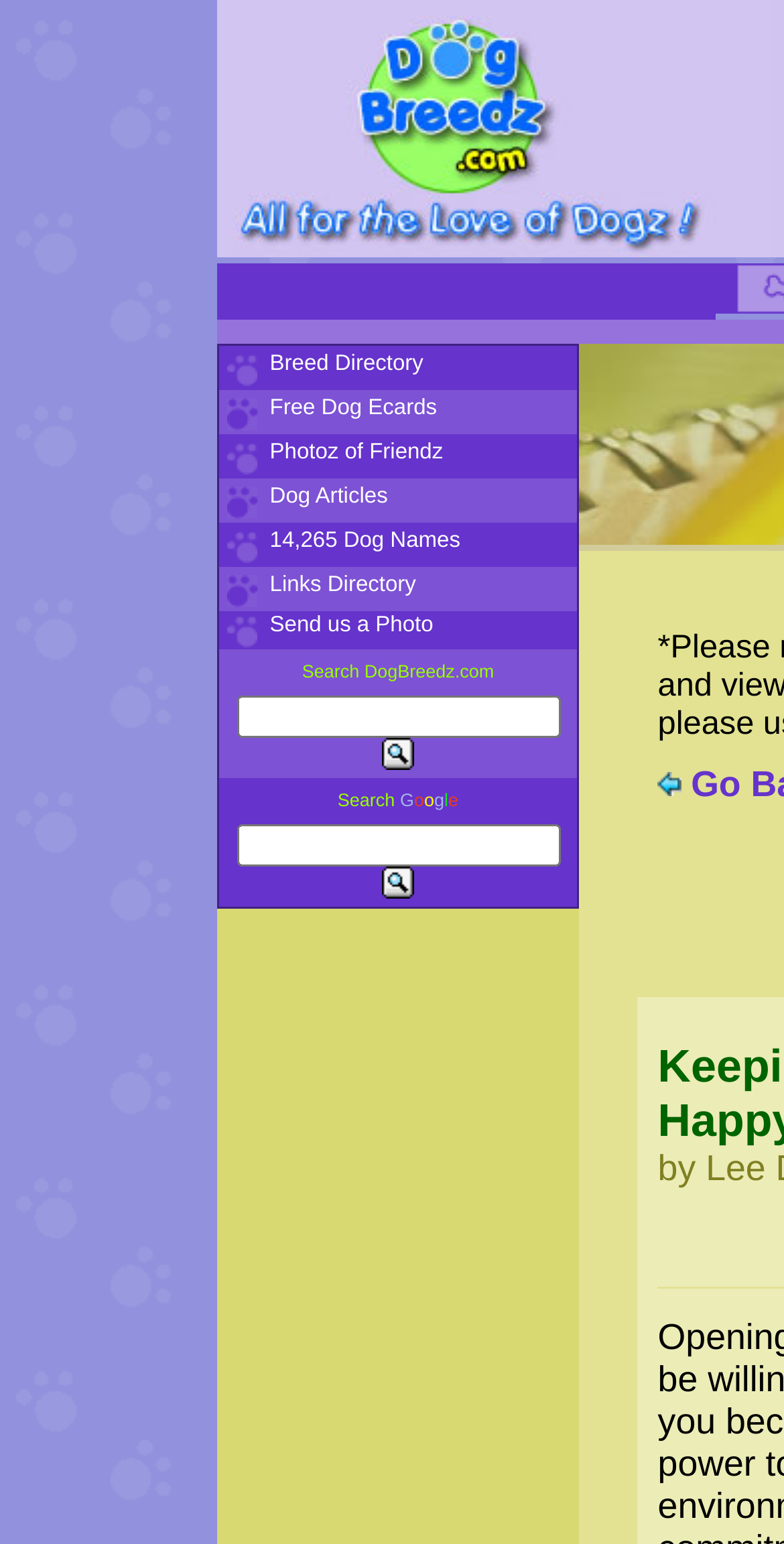What is the main topic of this webpage?
Please give a detailed and elaborate answer to the question based on the image.

Based on the webpage's content, it appears to be focused on providing information and resources related to Pomeranian dogs, including breed directories, dog articles, and photo sharing.